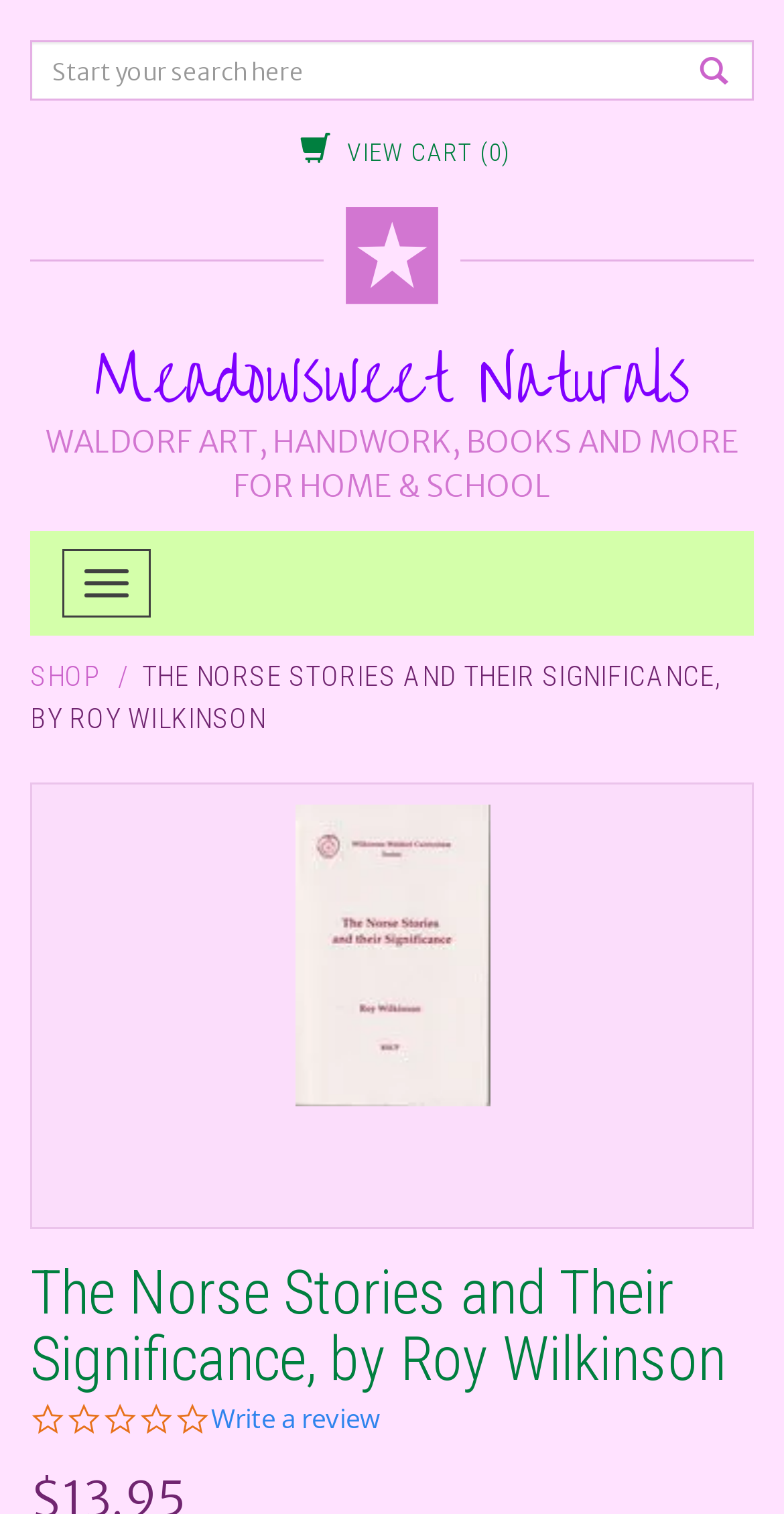Generate an in-depth caption that captures all aspects of the webpage.

The webpage is about "The Norse Stories and Their Significance" by Roy Wilkinson, with a focus on 4th-grade education. At the top left corner, there is a search bar with a search icon and a text box, accompanied by a button with a magnifying glass icon. Next to the search bar, there is a link to view the shopping cart, which currently has 0 items.

Below the search bar, there is a link to the website's homepage, "Meadowsweet Naturals", and a brief description of the website, "WALDORF ART, HANDWORK, BOOKS AND MORE FOR HOME & SCHOOL". A toggle navigation button is located to the right of the website description.

The main content of the webpage is divided into two sections. On the left, there is a menu with a "SHOP" link. On the right, there is a title "THE NORSE STORIES AND THEIR SIGNIFICANCE, BY ROY WILKINSON" followed by a table layout that takes up most of the page. Within the table, there is an image, but its content is not specified.

At the bottom of the page, there is a heading that repeats the title of the webpage, "The Norse Stories and Their Significance, by Roy Wilkinson". Below the heading, there is a rating system with 0.0 stars and an option to write a review.